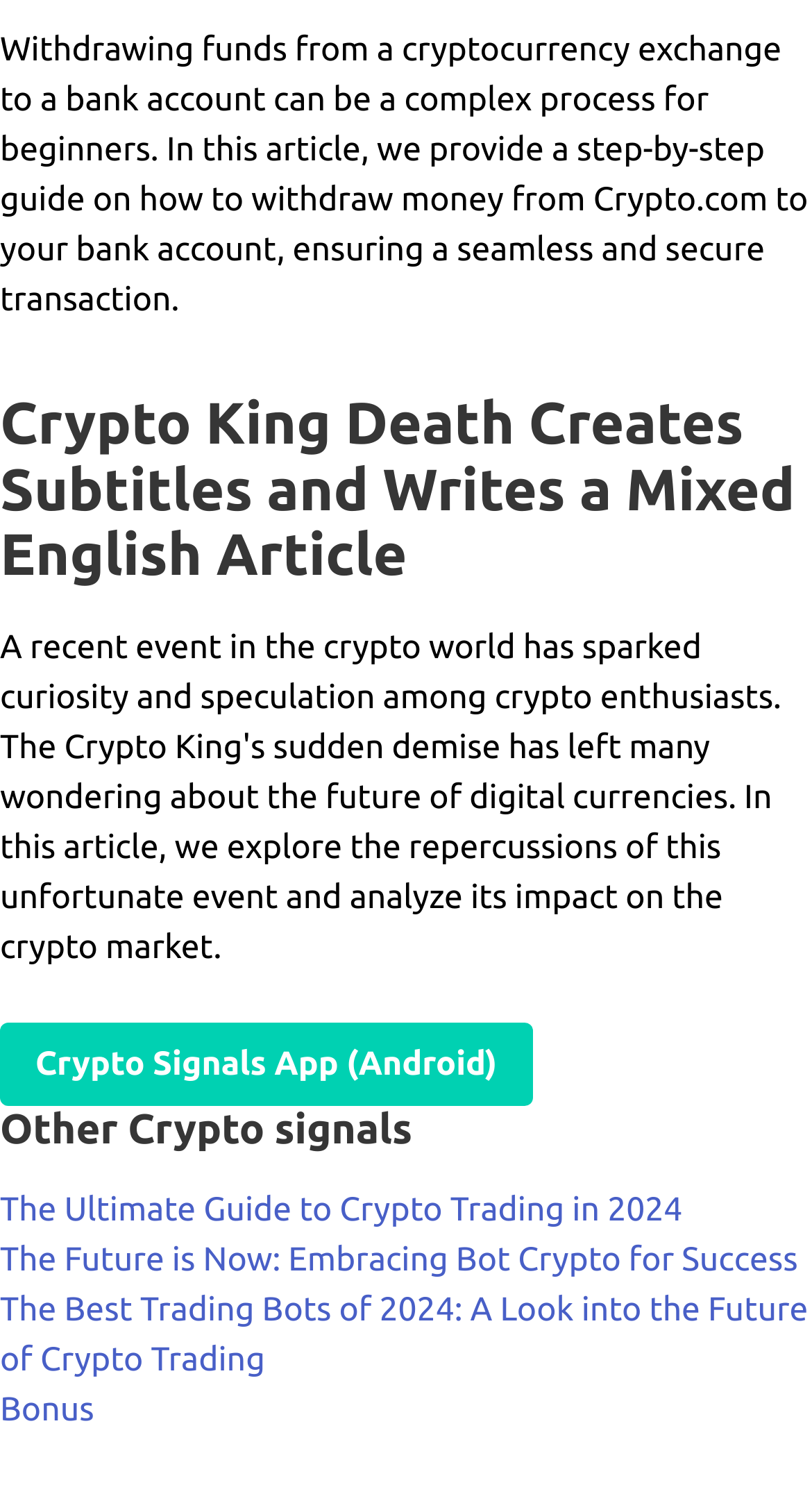How many links are listed below the article? Using the information from the screenshot, answer with a single word or phrase.

5